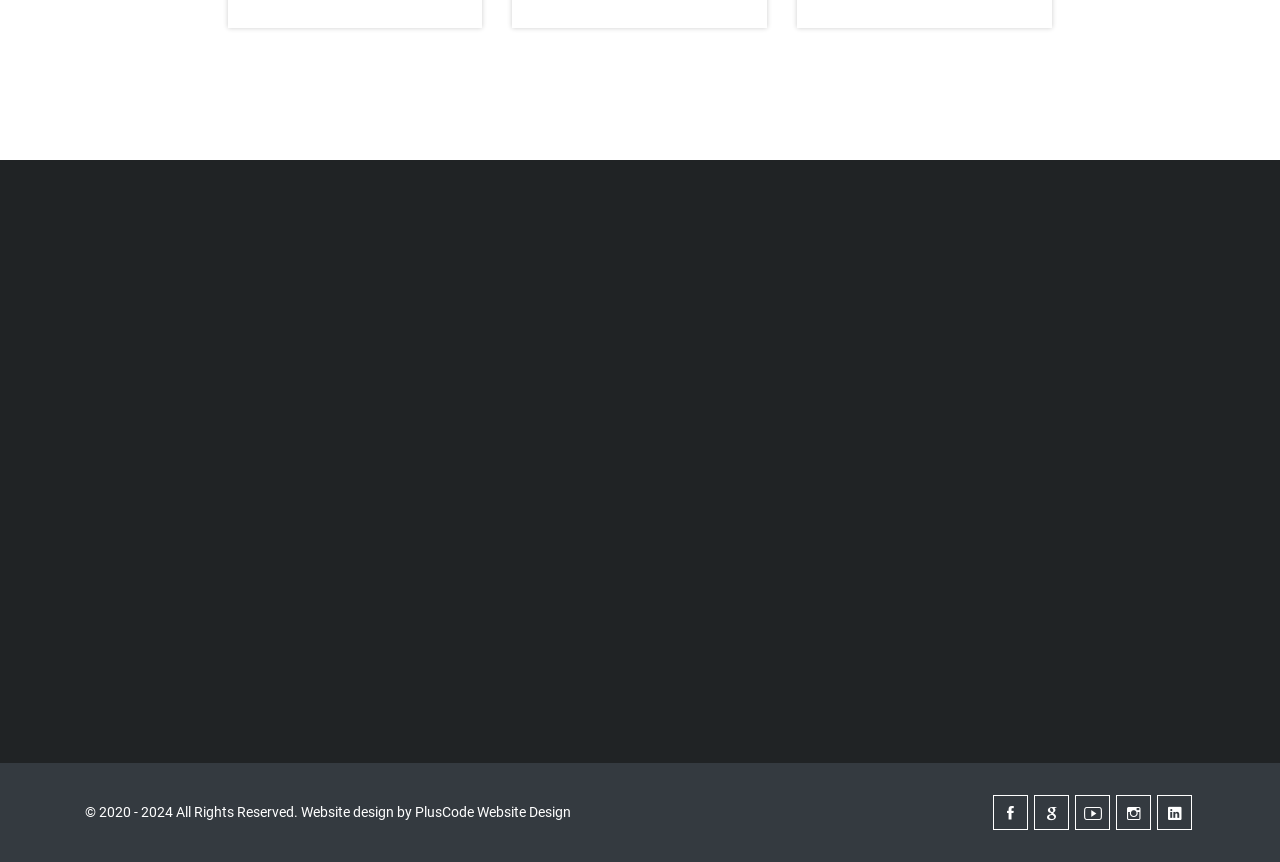Find the bounding box coordinates for the area you need to click to carry out the instruction: "Contact via email". The coordinates should be four float numbers between 0 and 1, indicated as [left, top, right, bottom].

[0.091, 0.647, 0.219, 0.671]